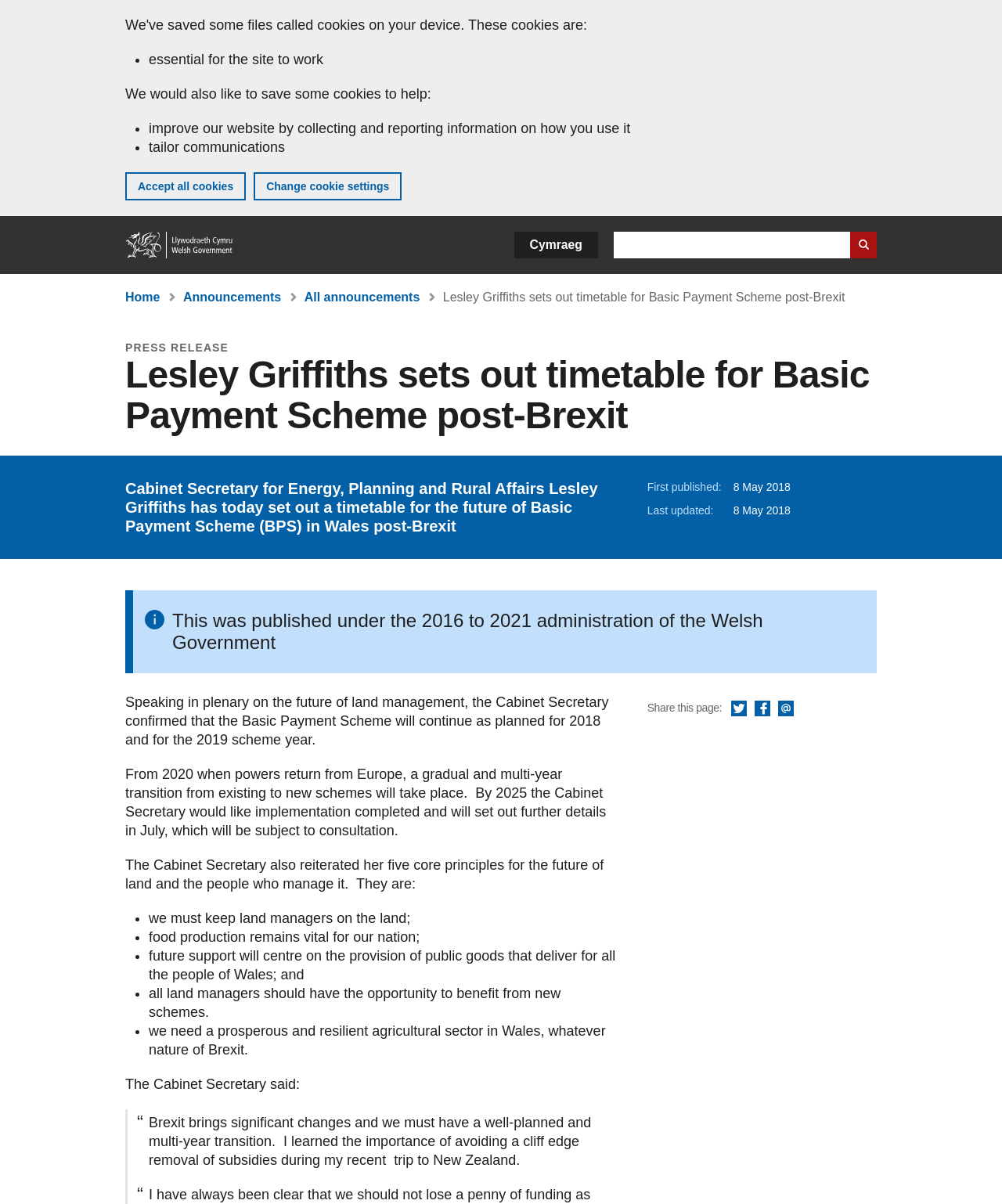Please determine the bounding box of the UI element that matches this description: All announcements. The coordinates should be given as (top-left x, top-left y, bottom-right x, bottom-right y), with all values between 0 and 1.

[0.304, 0.241, 0.419, 0.252]